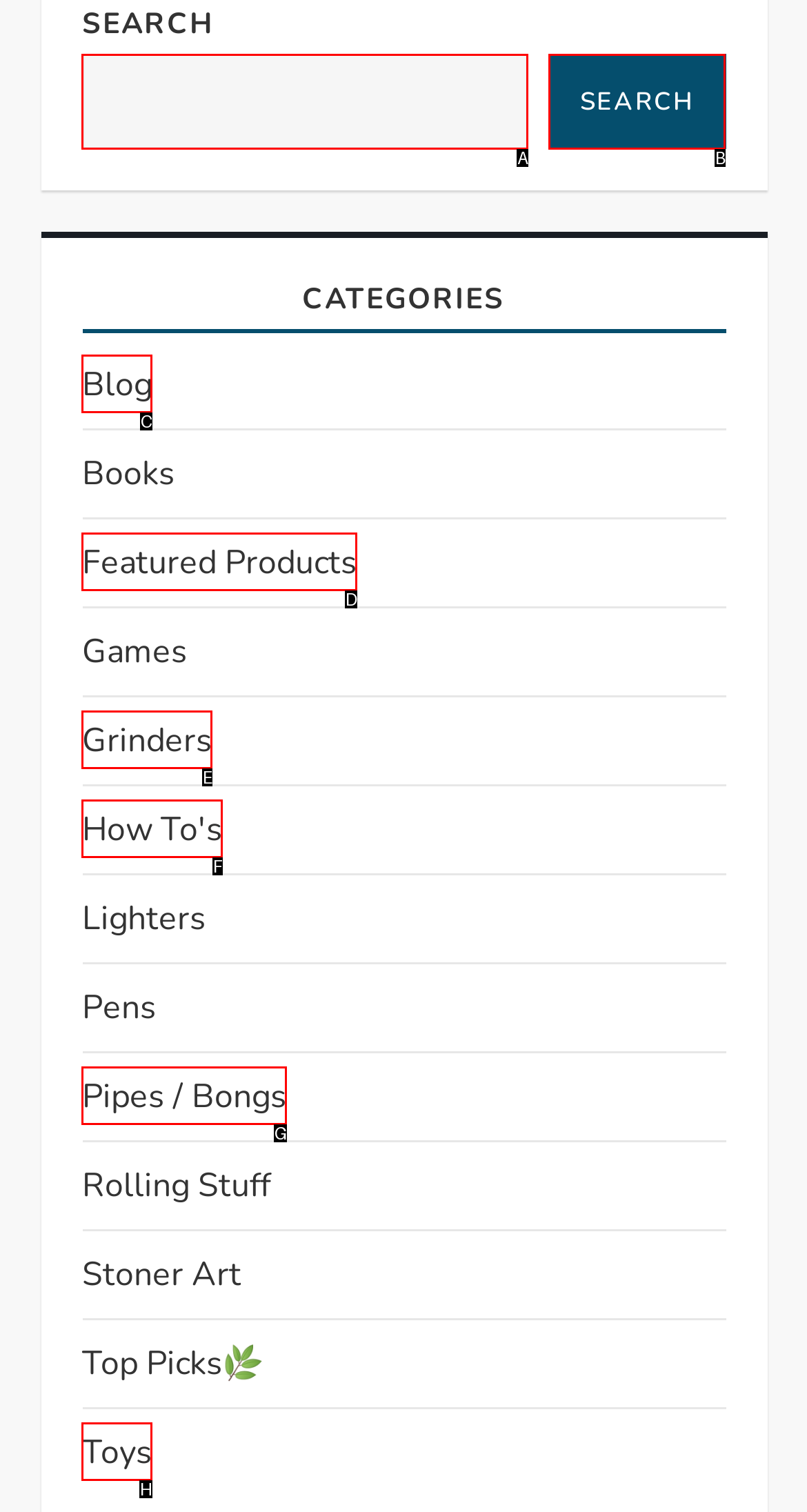Given the description: Blog, pick the option that matches best and answer with the corresponding letter directly.

C